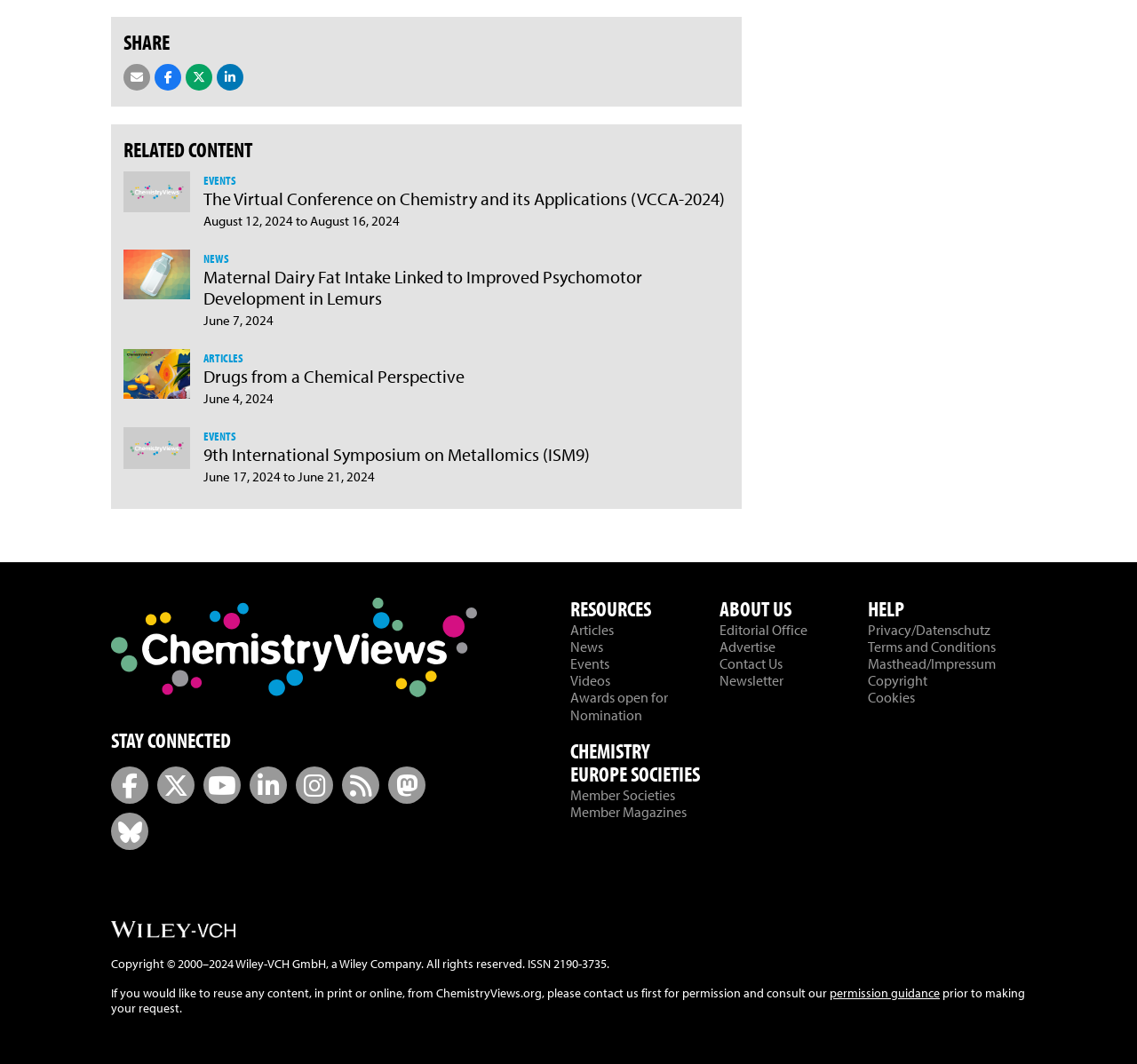What is the name of the company that owns the copyright of the webpage?
Using the image, give a concise answer in the form of a single word or short phrase.

Wiley-VCH GmbH